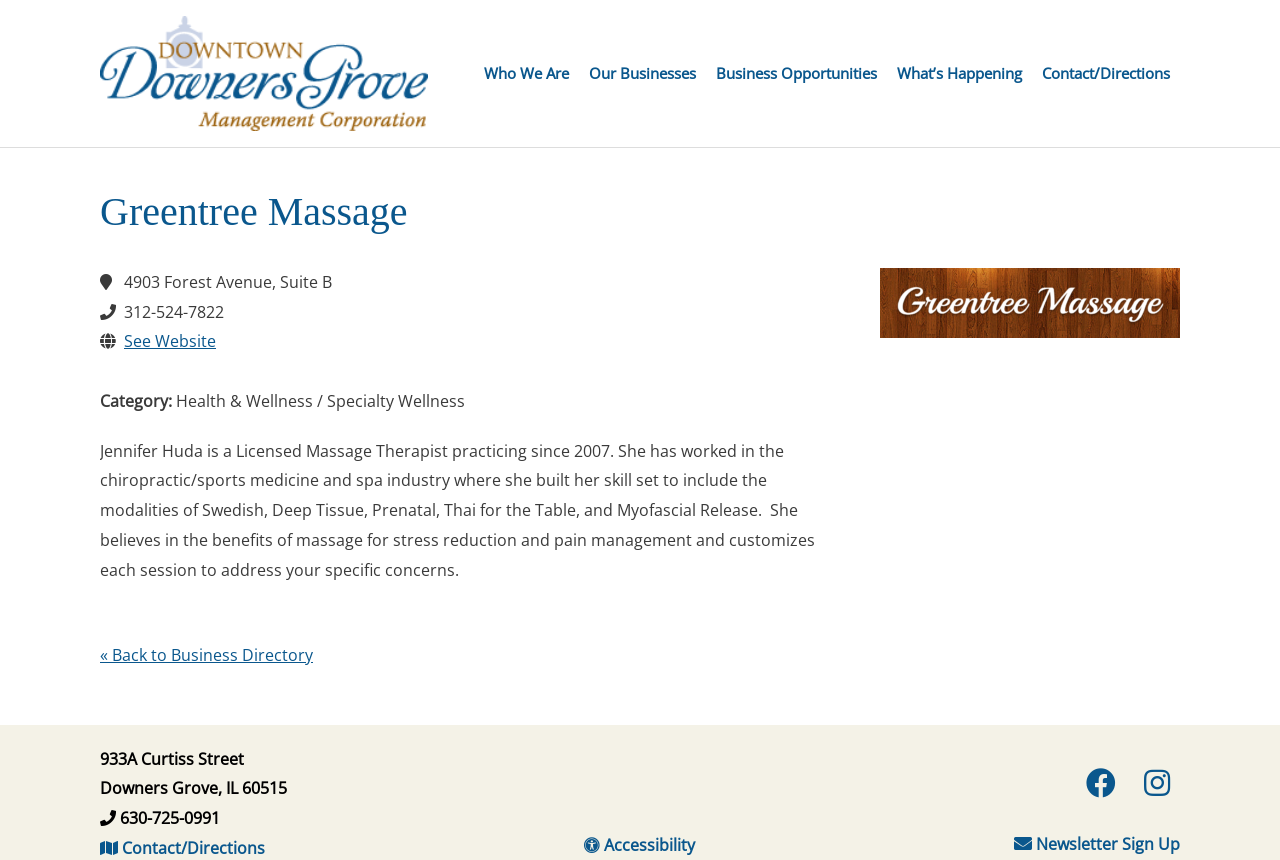Locate the bounding box coordinates of the clickable region to complete the following instruction: "Click on Who We Are."

[0.37, 0.0, 0.452, 0.171]